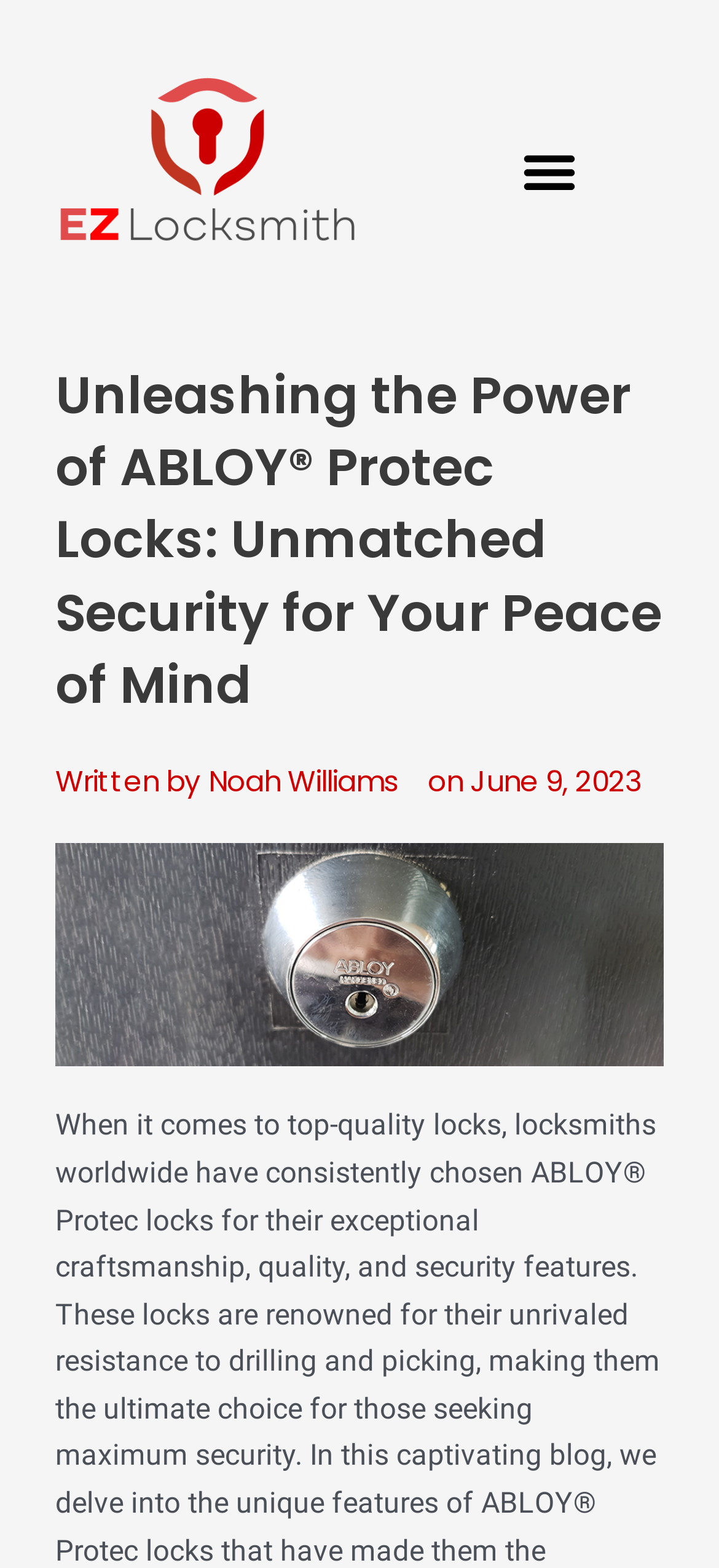Who wrote the article?
Use the image to answer the question with a single word or phrase.

Noah Williams